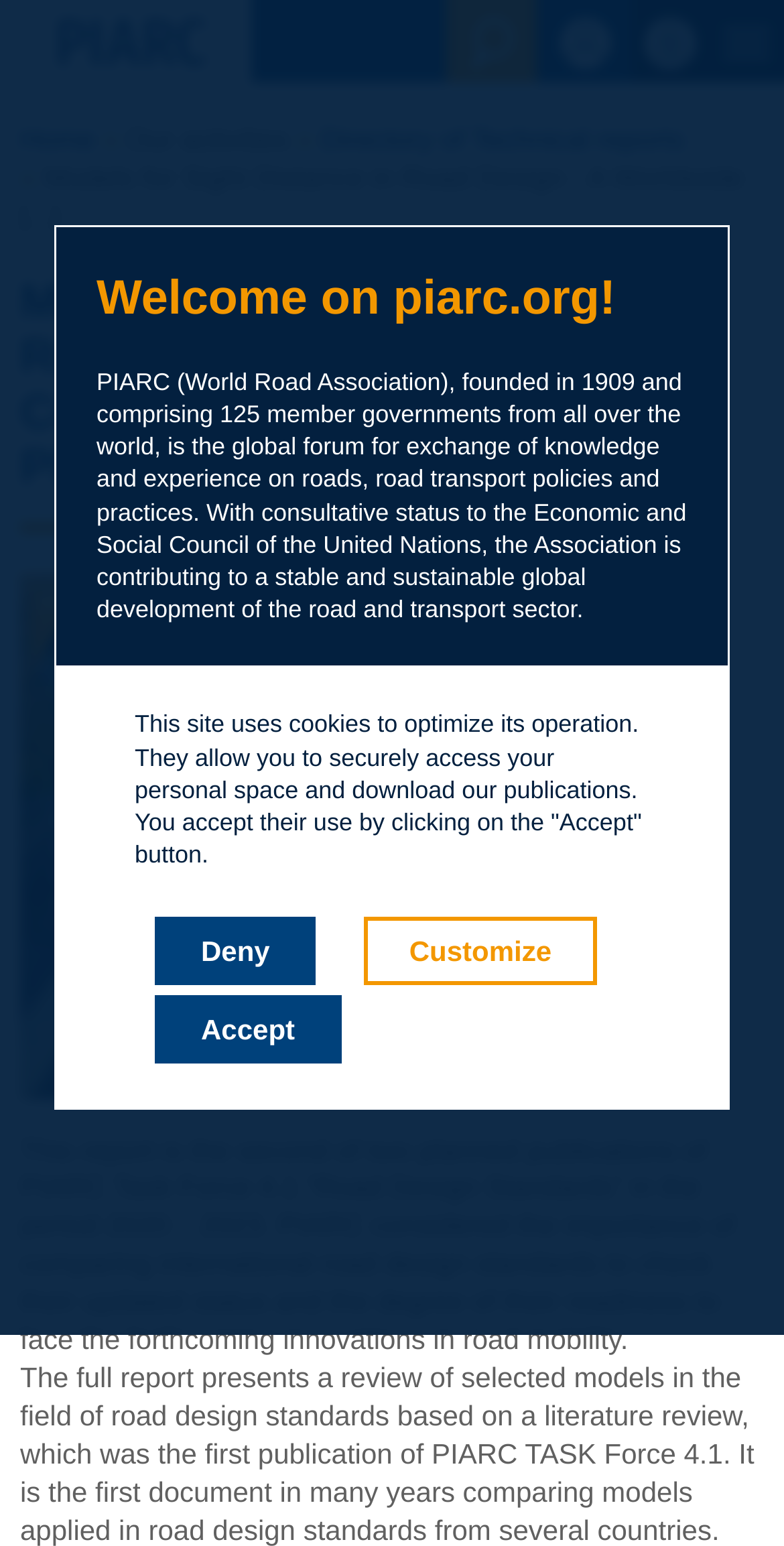Using the provided element description "Deny", determine the bounding box coordinates of the UI element.

[0.197, 0.593, 0.403, 0.637]